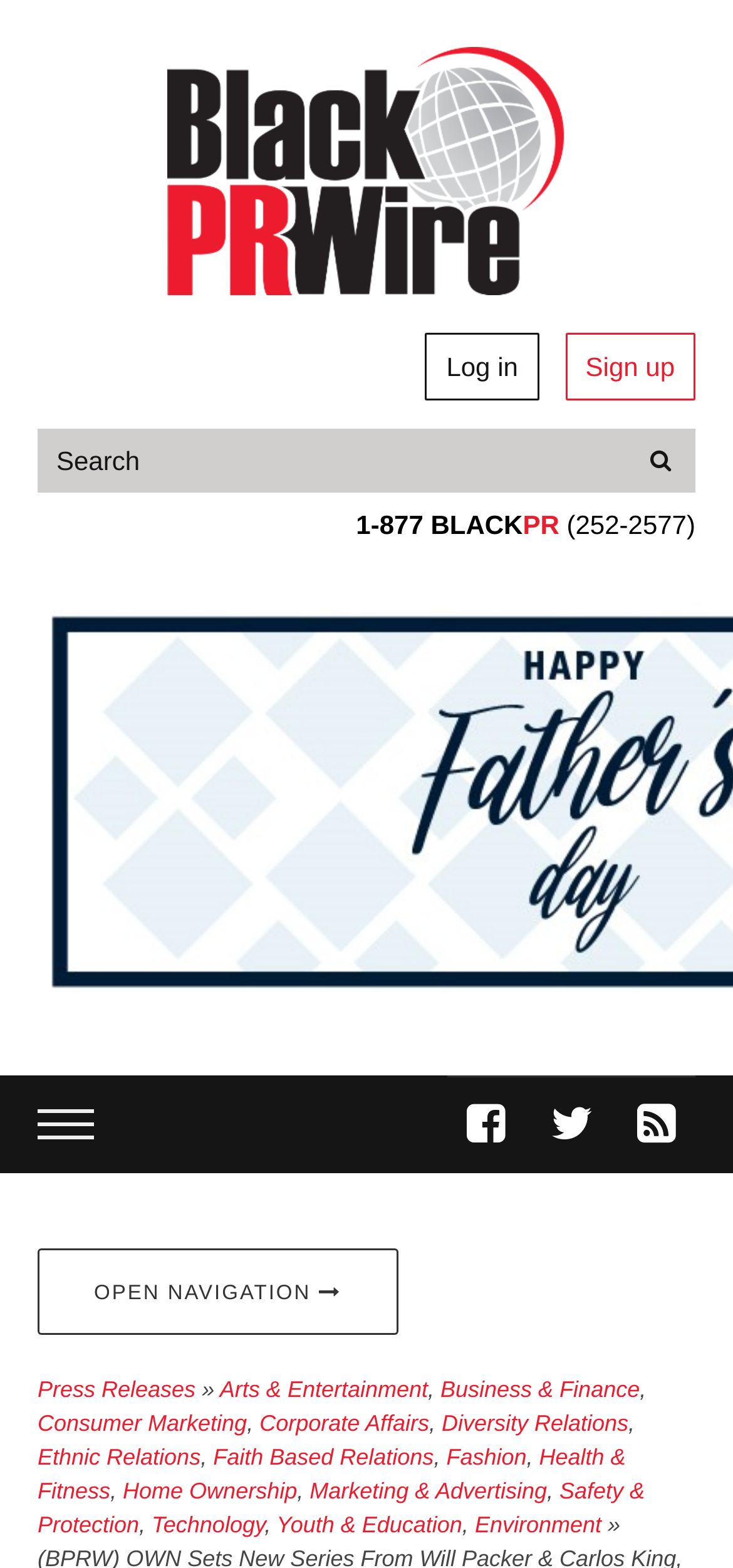Pinpoint the bounding box coordinates of the clickable area needed to execute the instruction: "search for something". The coordinates should be specified as four float numbers between 0 and 1, i.e., [left, top, right, bottom].

[0.856, 0.273, 0.949, 0.314]